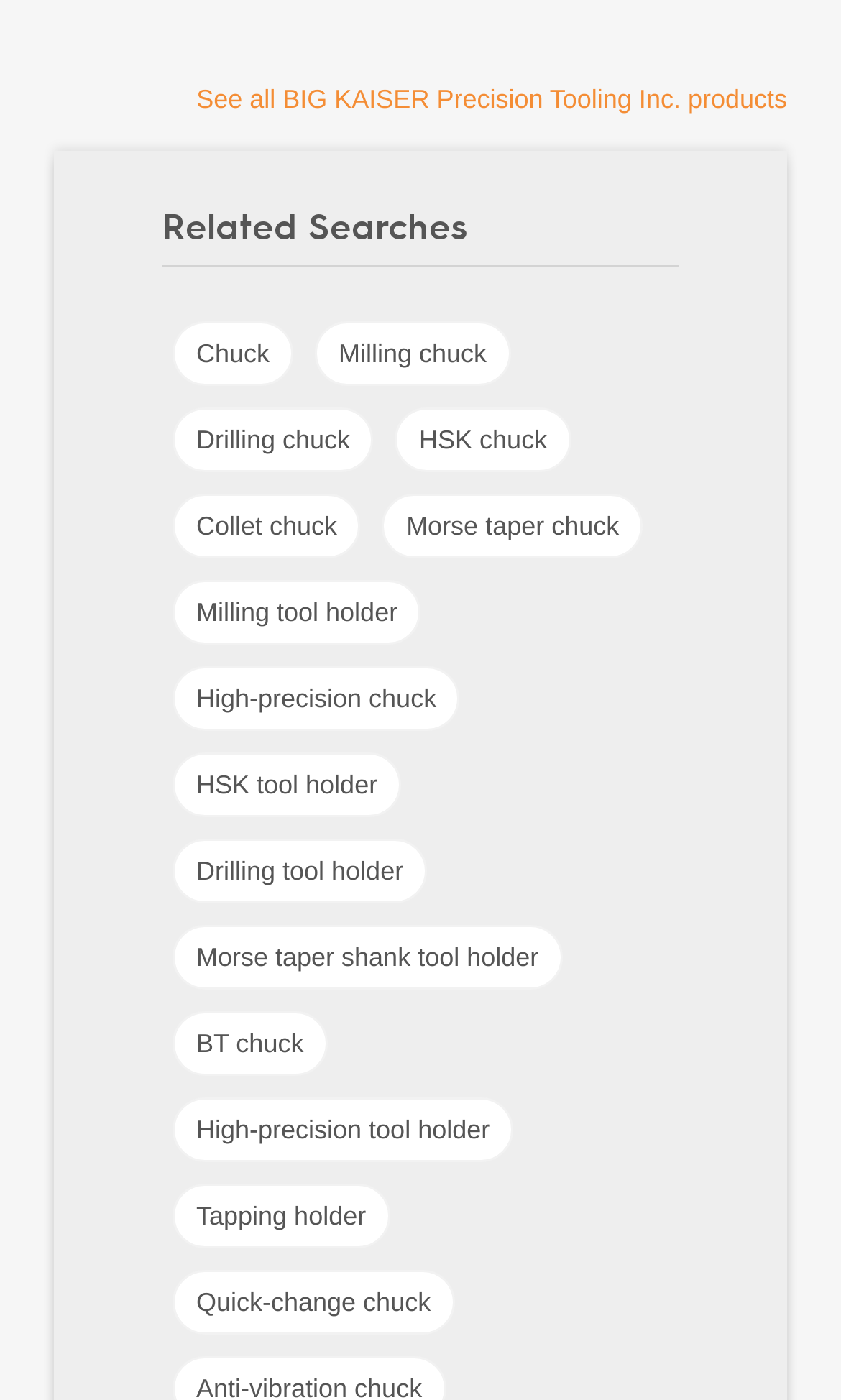Could you indicate the bounding box coordinates of the region to click in order to complete this instruction: "Browse High-precision chuck products".

[0.205, 0.475, 0.547, 0.521]